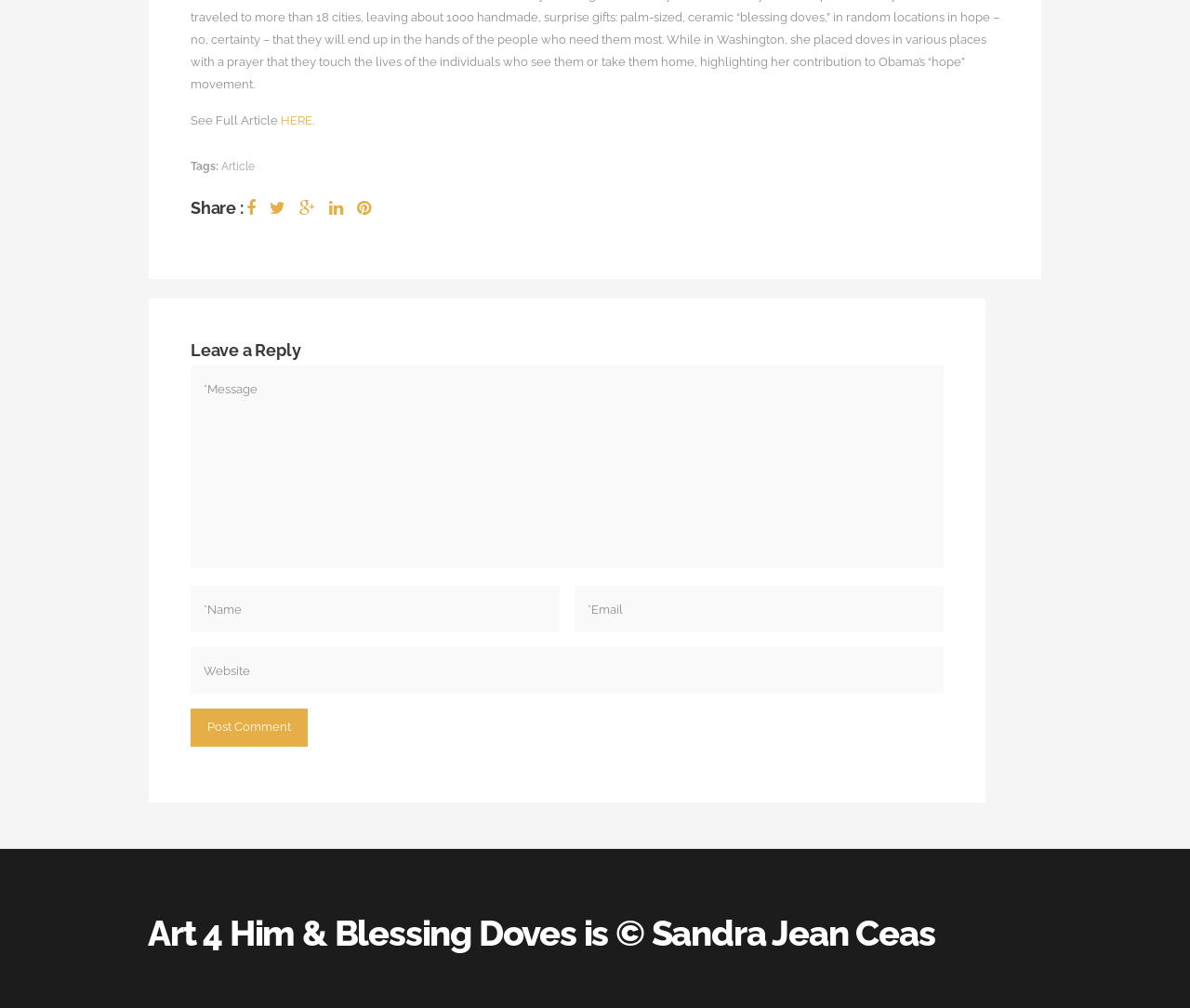Locate the bounding box of the user interface element based on this description: "Influenza".

None